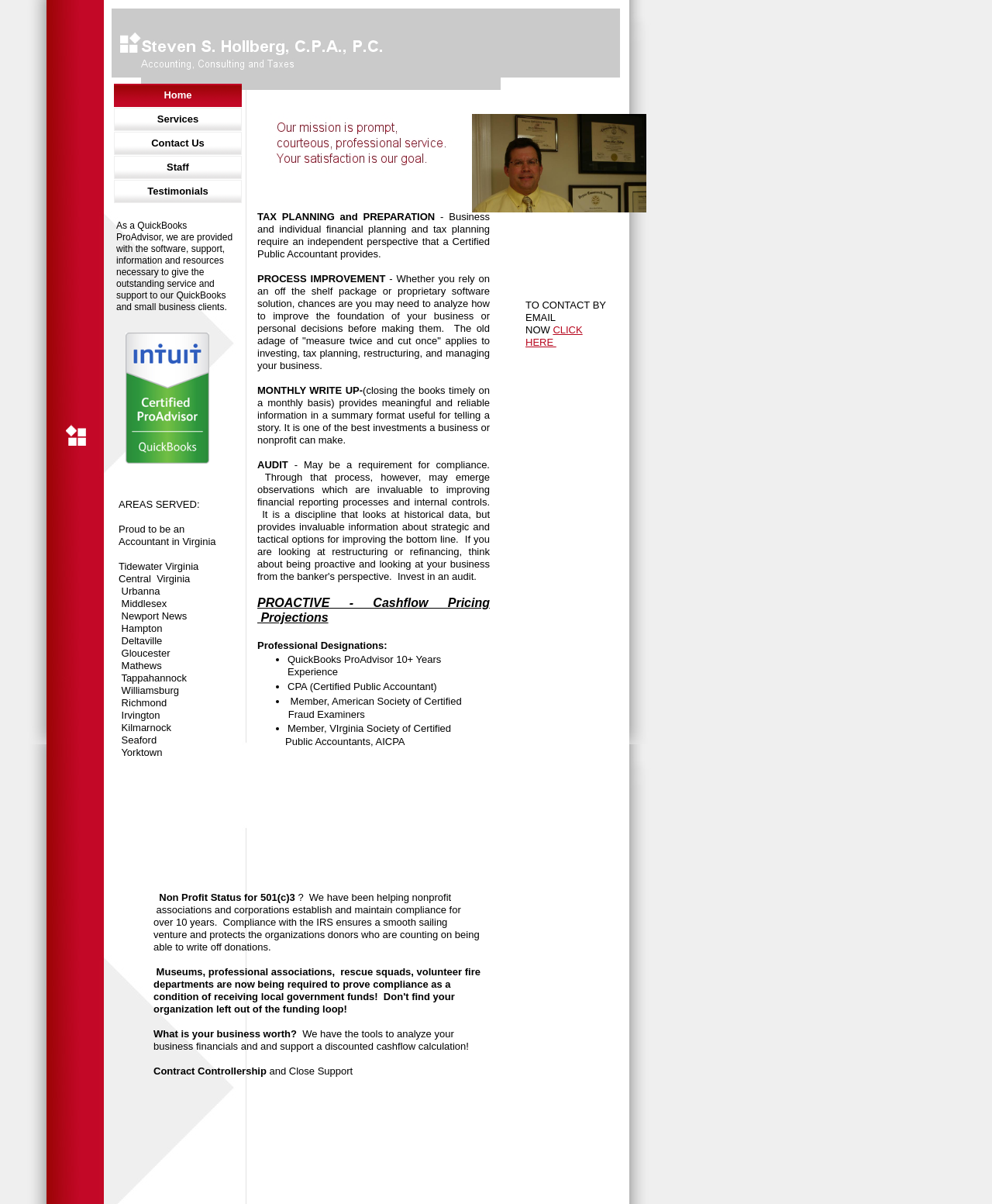Find and provide the bounding box coordinates for the UI element described with: "CLICK HERE".

[0.53, 0.269, 0.587, 0.289]